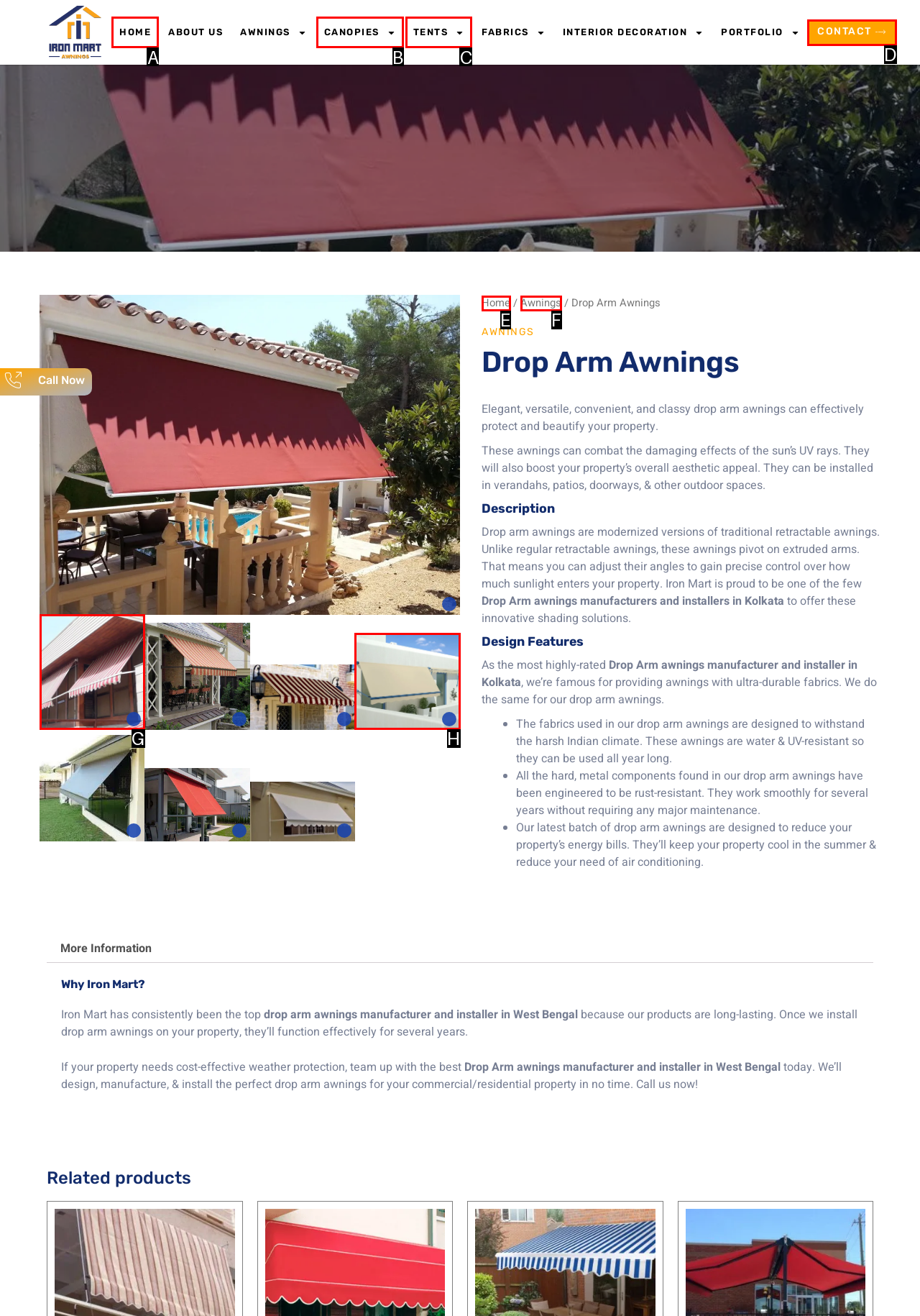Identify the option that corresponds to the description: Tents 
Provide the letter of the matching option from the available choices directly.

C